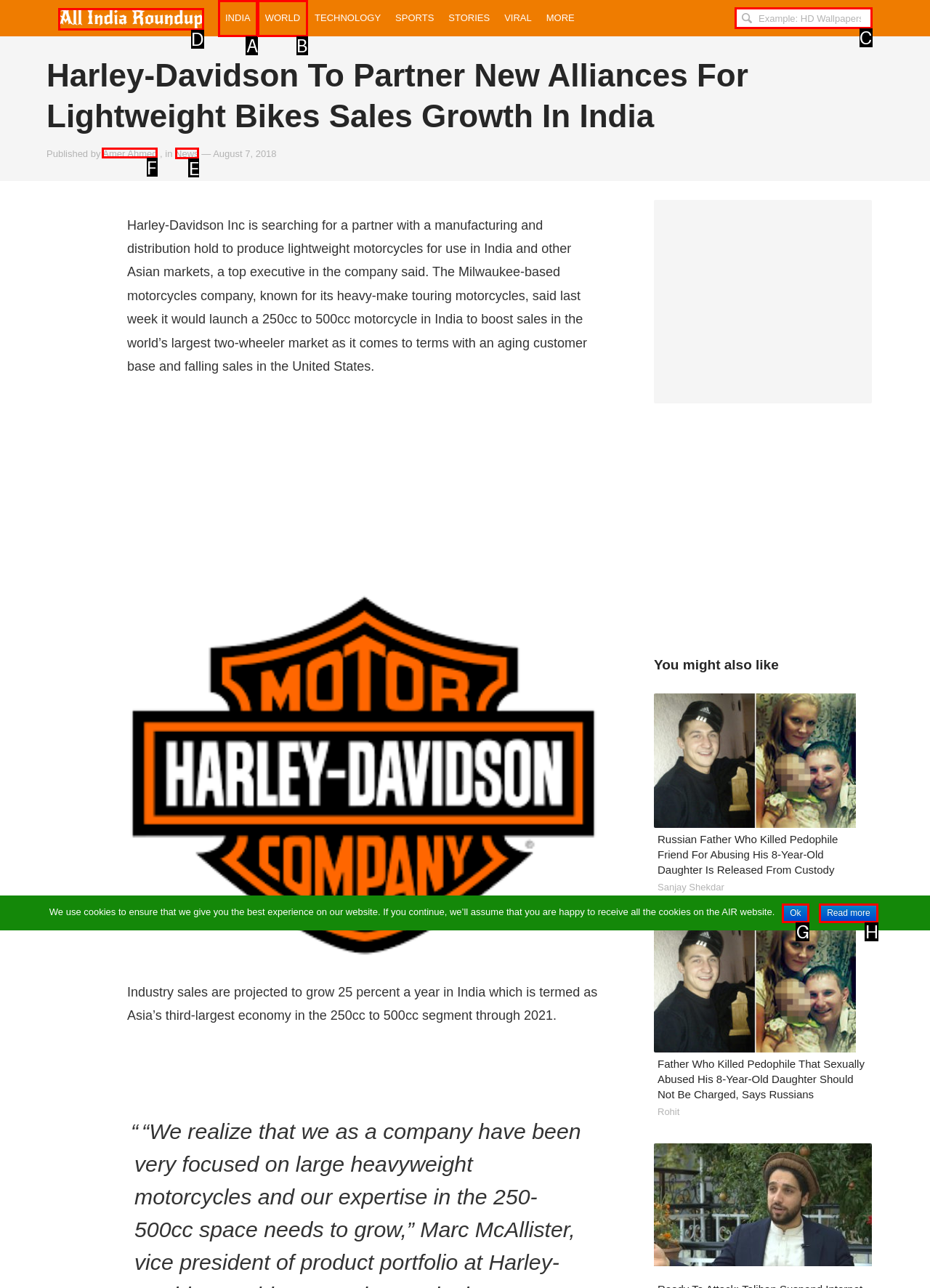For the task: View news by Amer Ahmed, tell me the letter of the option you should click. Answer with the letter alone.

F